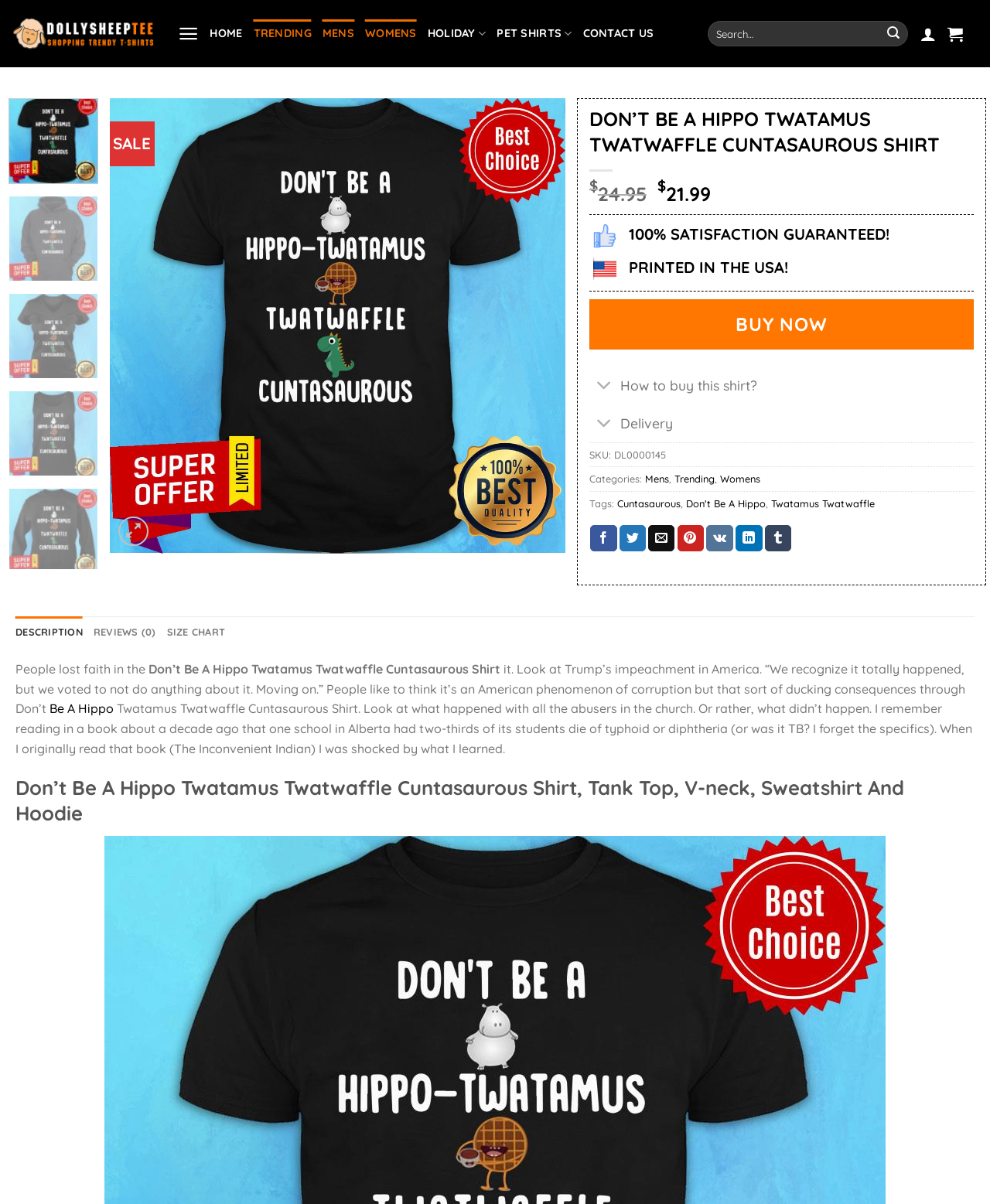Show the bounding box coordinates of the element that should be clicked to complete the task: "Buy the Don't Be A Hippo Twatamus Twatwaffle Cuntasaurous Shirt".

[0.595, 0.248, 0.984, 0.291]